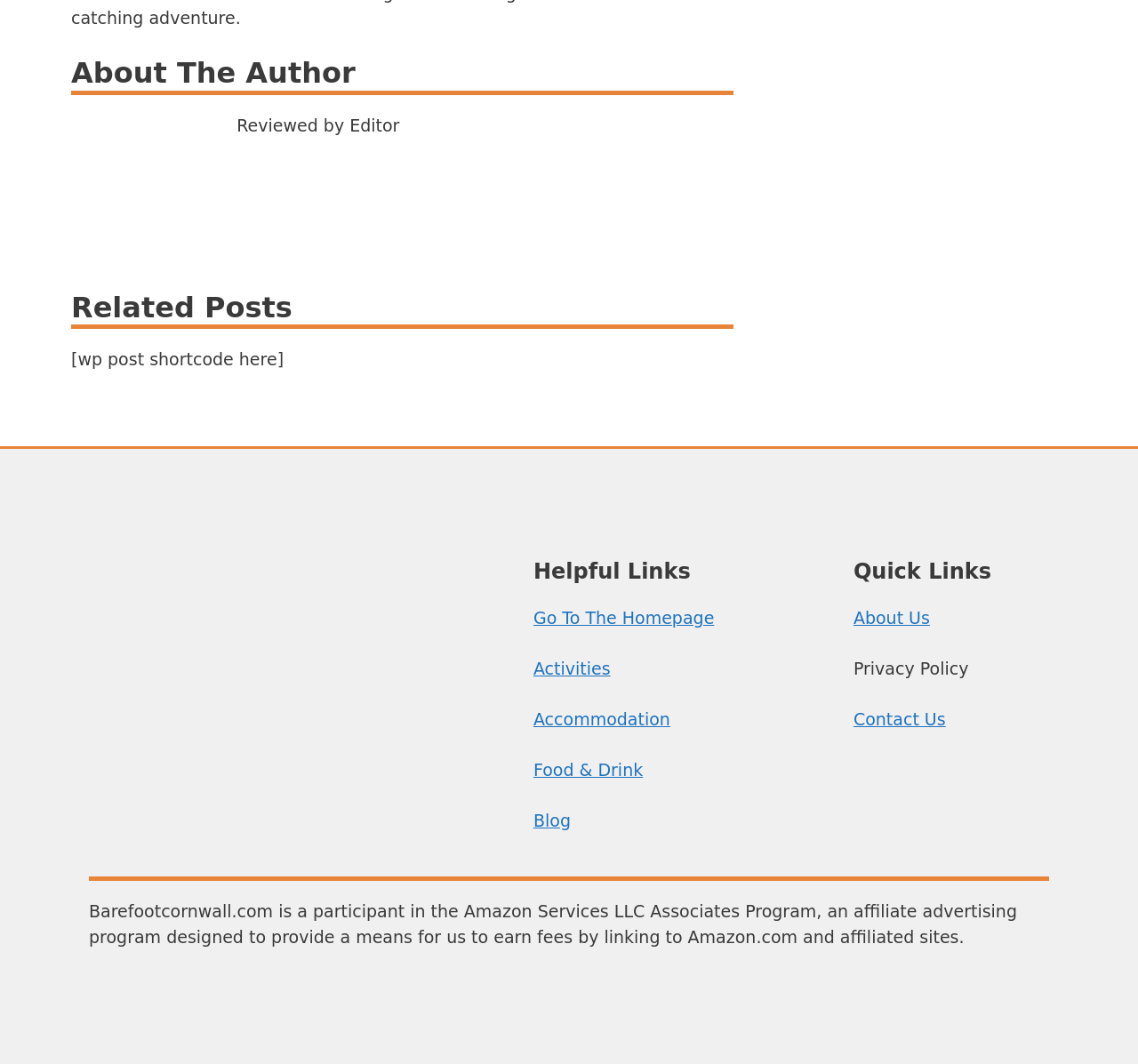Using the information in the image, give a comprehensive answer to the question: 
What is the author's title?

The question can be answered by looking at the image description 'Editor' inside the figure element with bounding box coordinates [0.062, 0.106, 0.18, 0.231].